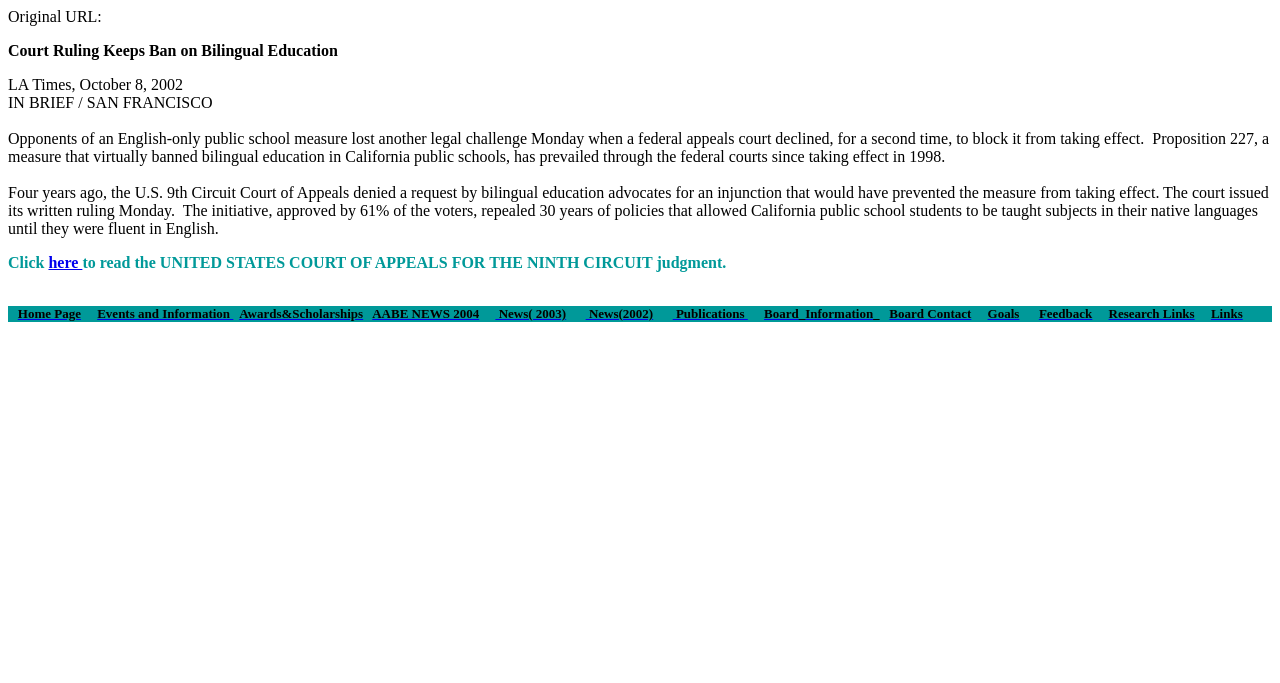Ascertain the bounding box coordinates for the UI element detailed here: "Publications". The coordinates should be provided as [left, top, right, bottom] with each value being a float between 0 and 1.

[0.526, 0.448, 0.584, 0.47]